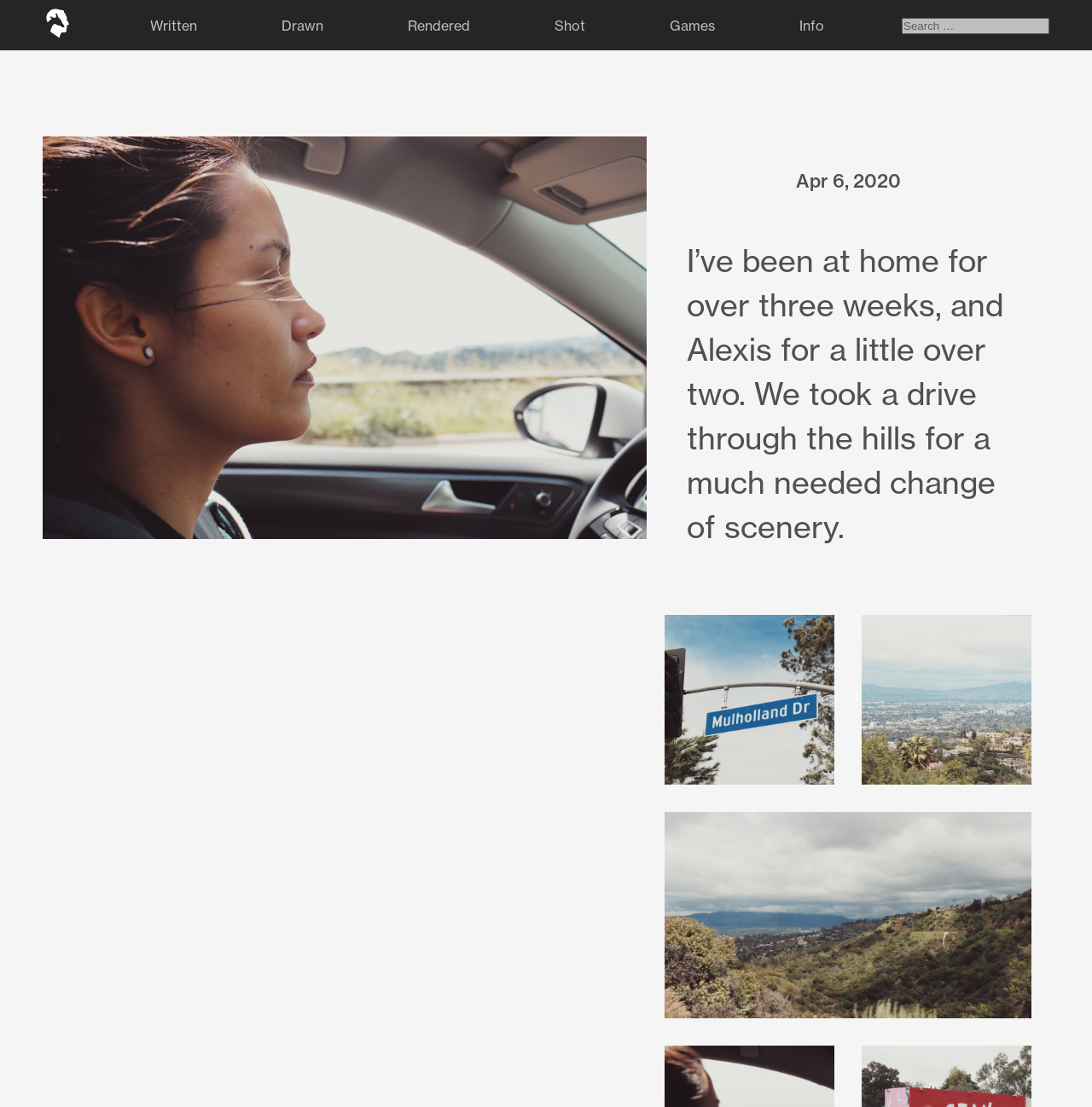Bounding box coordinates are specified in the format (top-left x, top-left y, bottom-right x, bottom-right y). All values are floating point numbers bounded between 0 and 1. Please provide the bounding box coordinate of the region this sentence describes: name="s" placeholder="Search …"

[0.826, 0.016, 0.961, 0.031]